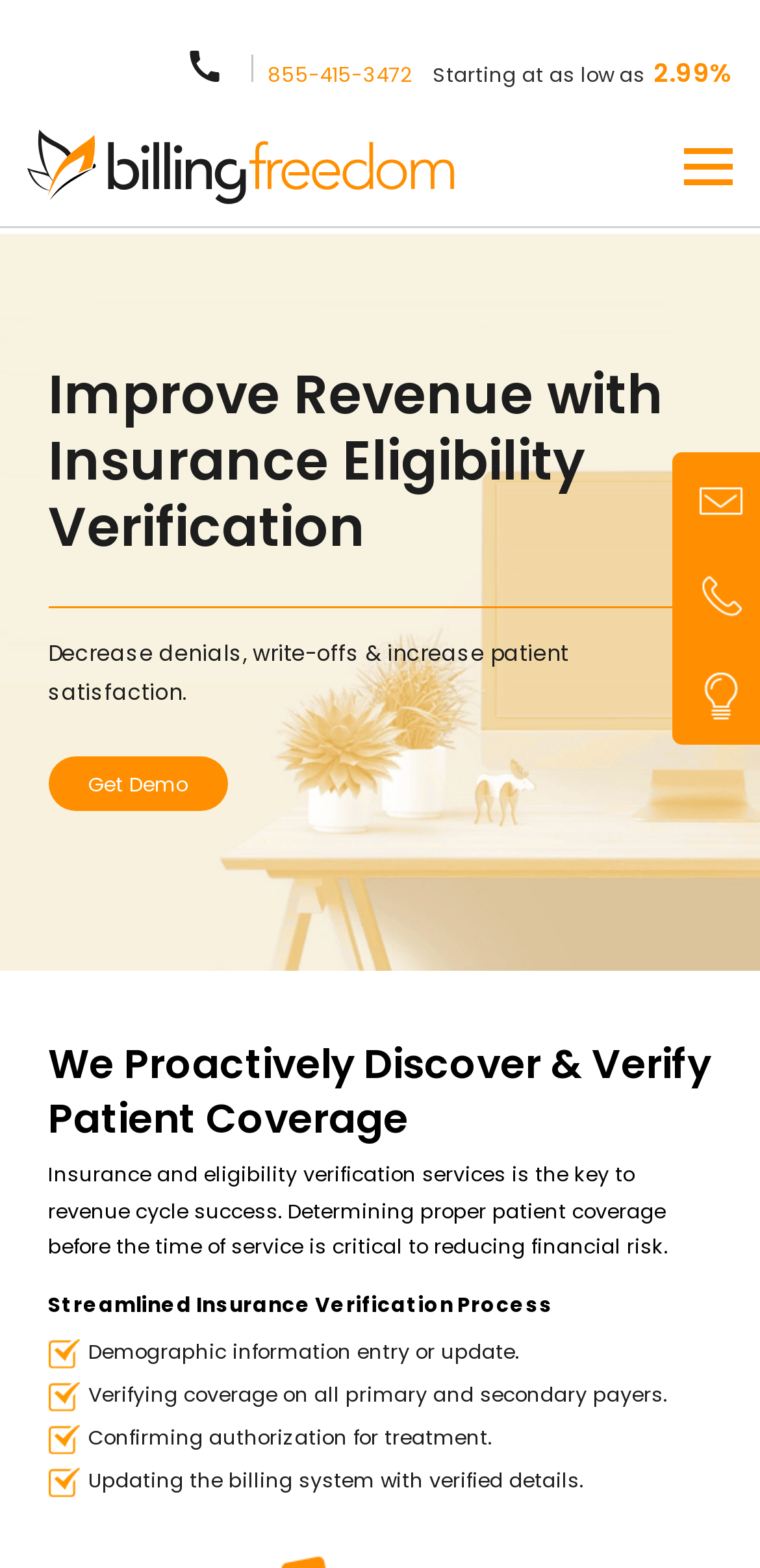Determine the bounding box coordinates of the UI element that matches the following description: "855-415-3472". The coordinates should be four float numbers between 0 and 1 in the format [left, top, right, bottom].

[0.352, 0.039, 0.544, 0.057]